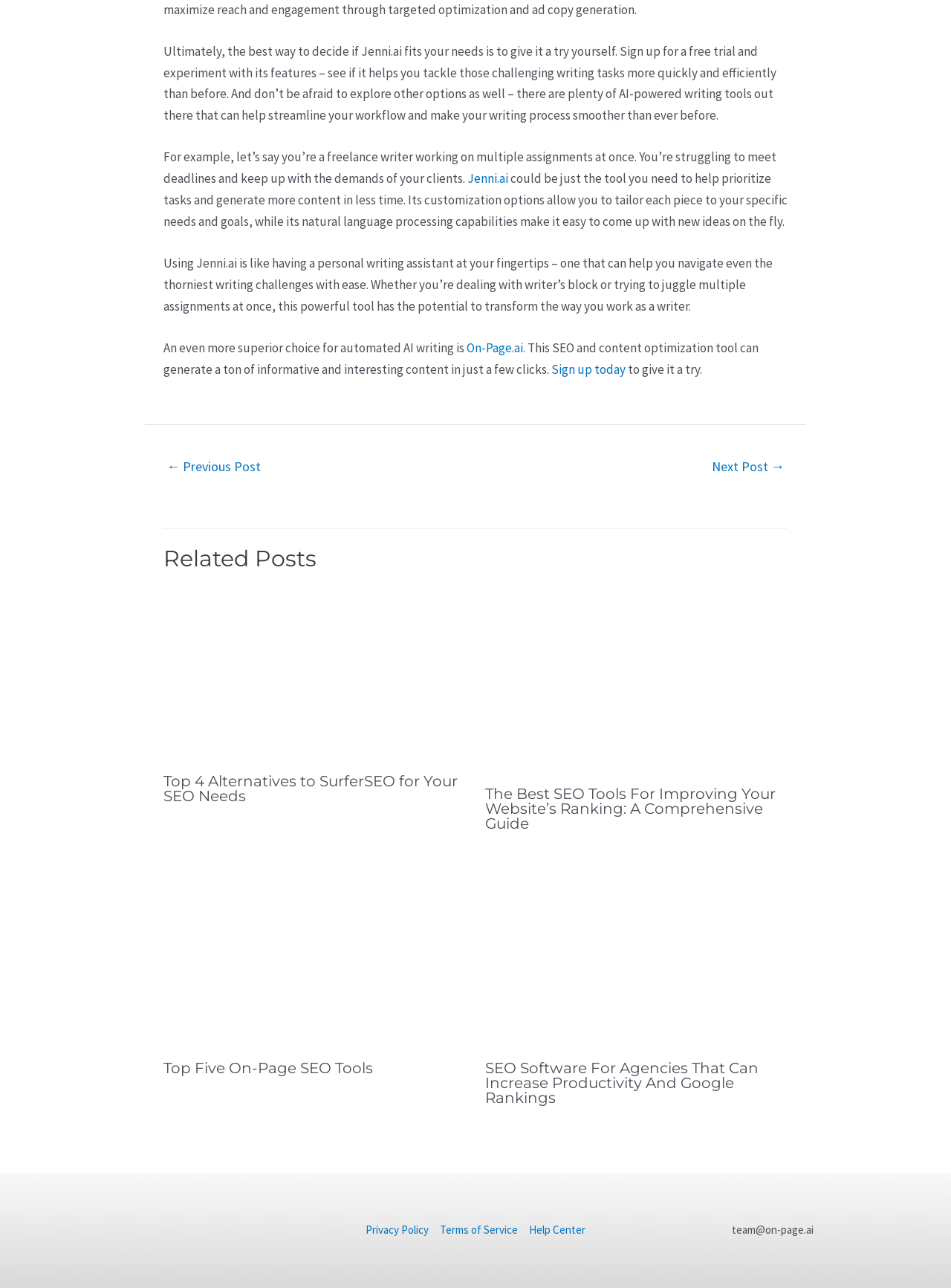Please find the bounding box coordinates of the element that you should click to achieve the following instruction: "read about social and economic impacts of advertising". The coordinates should be presented as four float numbers between 0 and 1: [left, top, right, bottom].

None